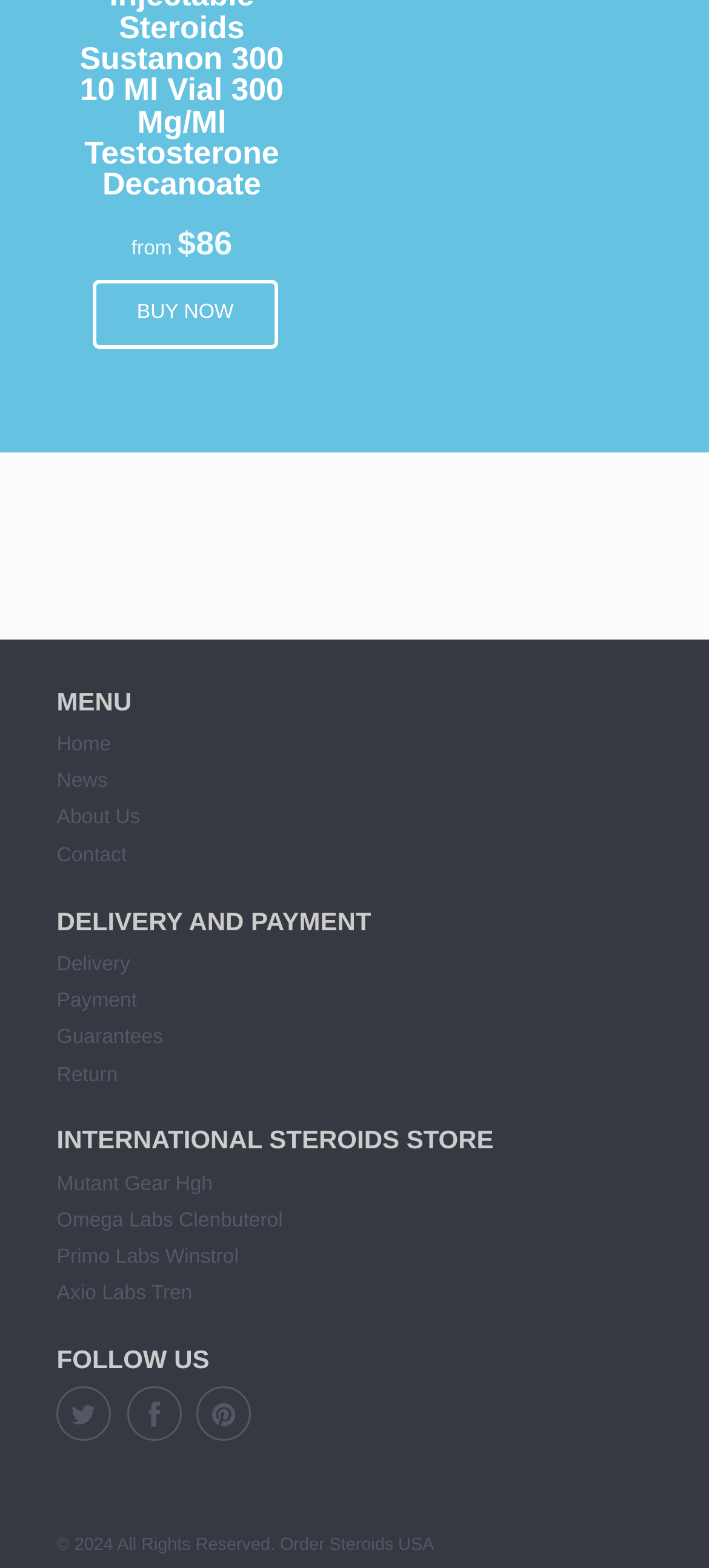Identify the bounding box of the UI element described as follows: "Order Steroids USA". Provide the coordinates as four float numbers in the range of 0 to 1 [left, top, right, bottom].

[0.395, 0.98, 0.612, 0.992]